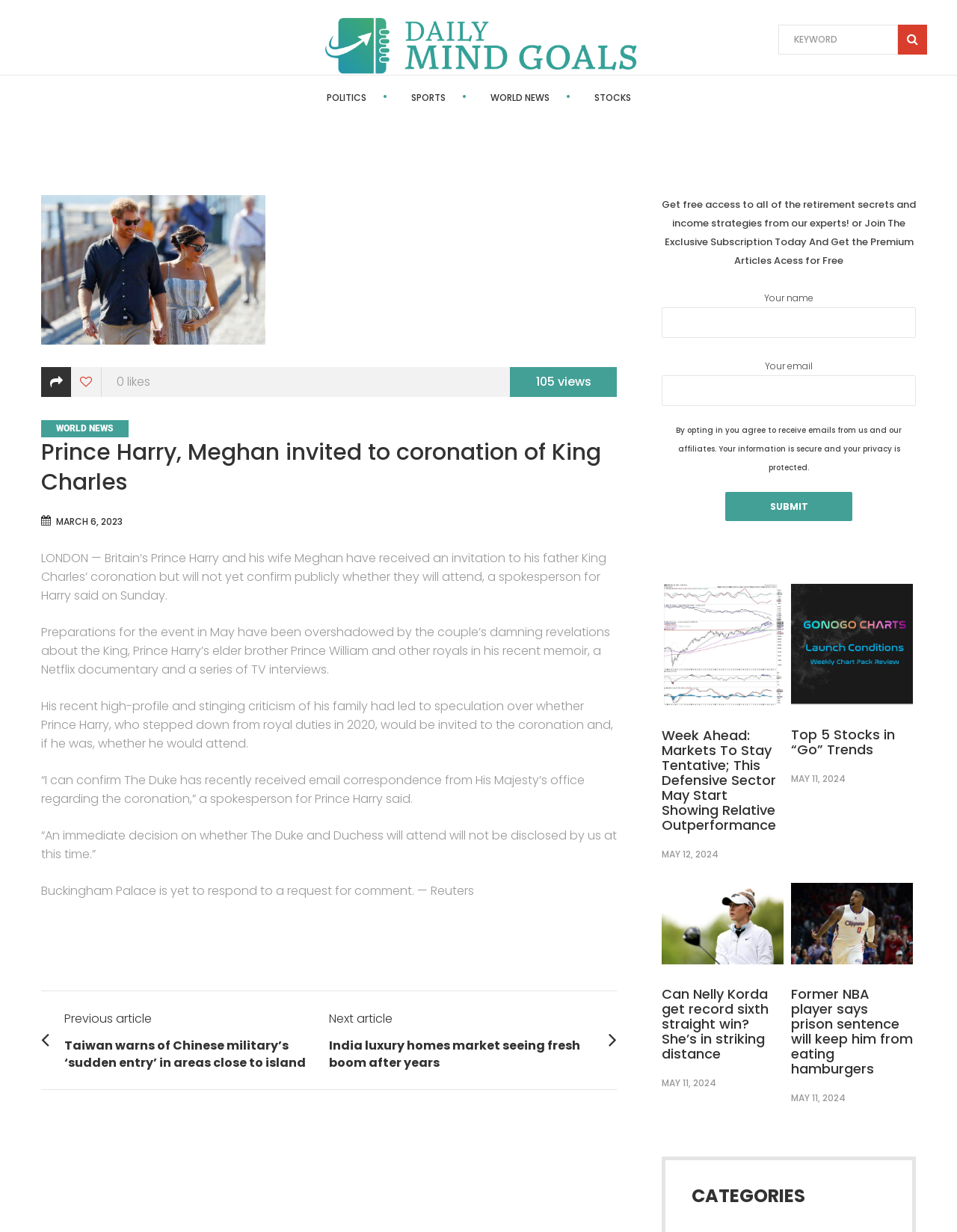Based on the element description "Stocks", predict the bounding box coordinates of the UI element.

[0.621, 0.074, 0.659, 0.084]